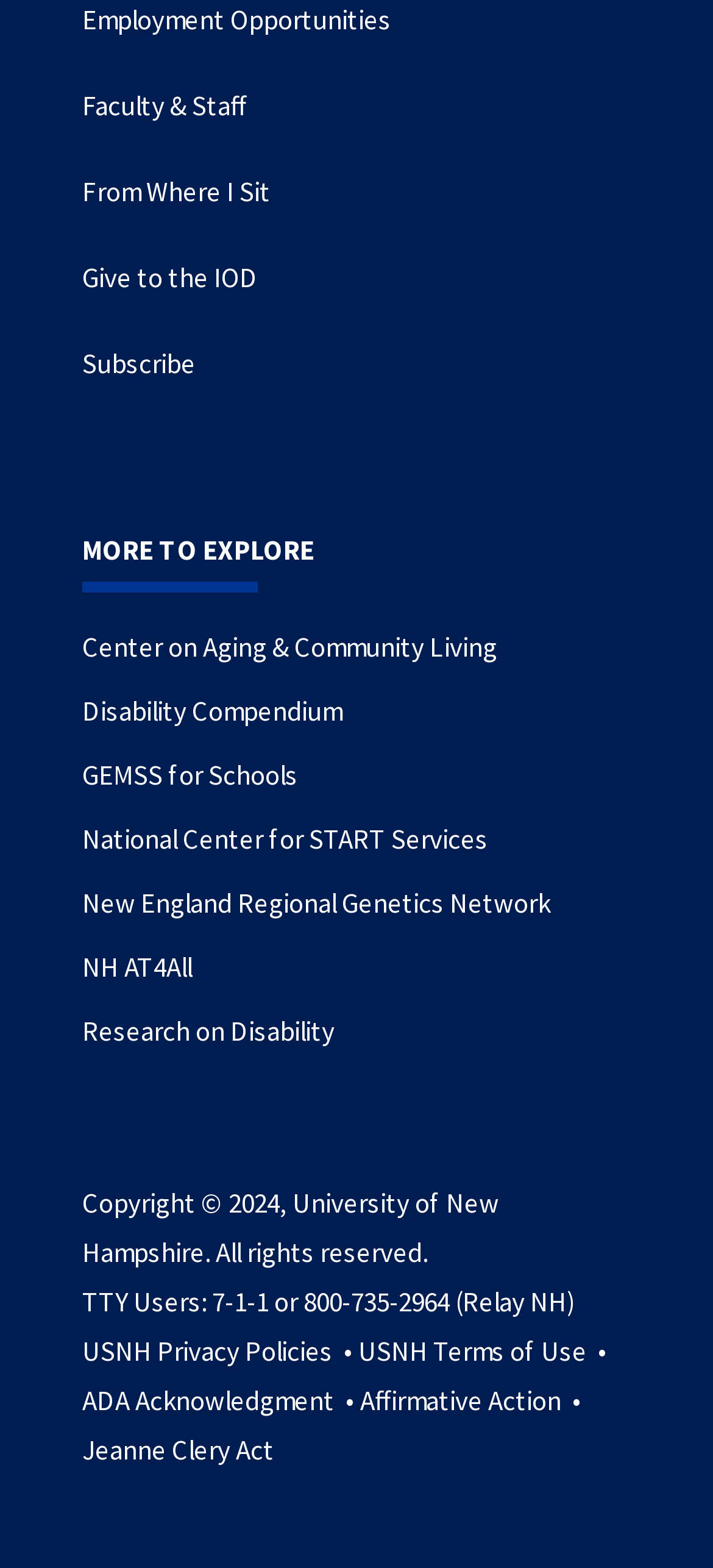What is the purpose of the 'Give to the IOD' link?
Craft a detailed and extensive response to the question.

I inferred the purpose of the link by its name 'Give to the IOD', which suggests that it is related to making a donation to the Institute on Disability (IOD).